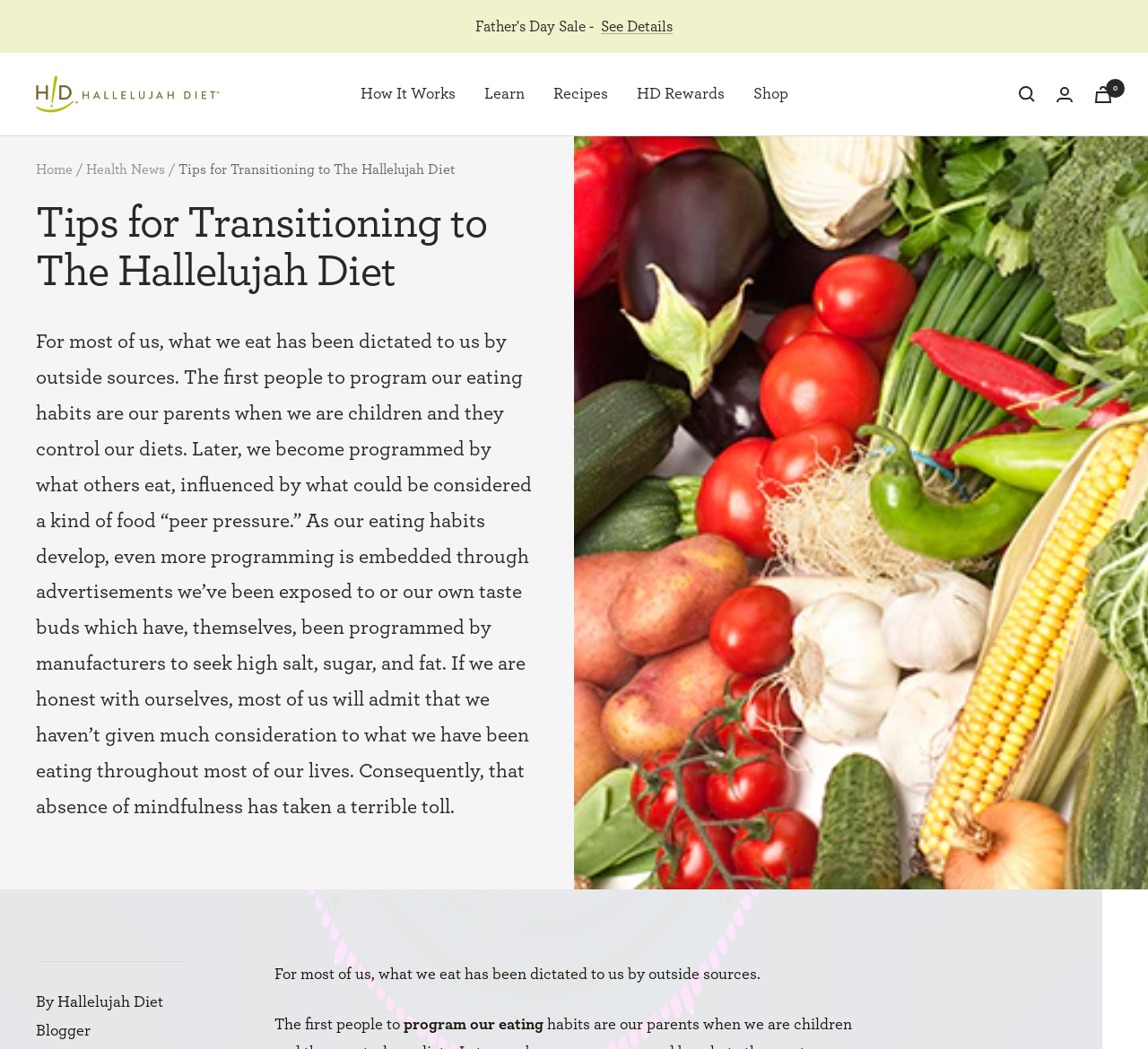Could you locate the bounding box coordinates for the section that should be clicked to accomplish this task: "Learn more about the Hallelujah Diet".

[0.421, 0.077, 0.457, 0.103]